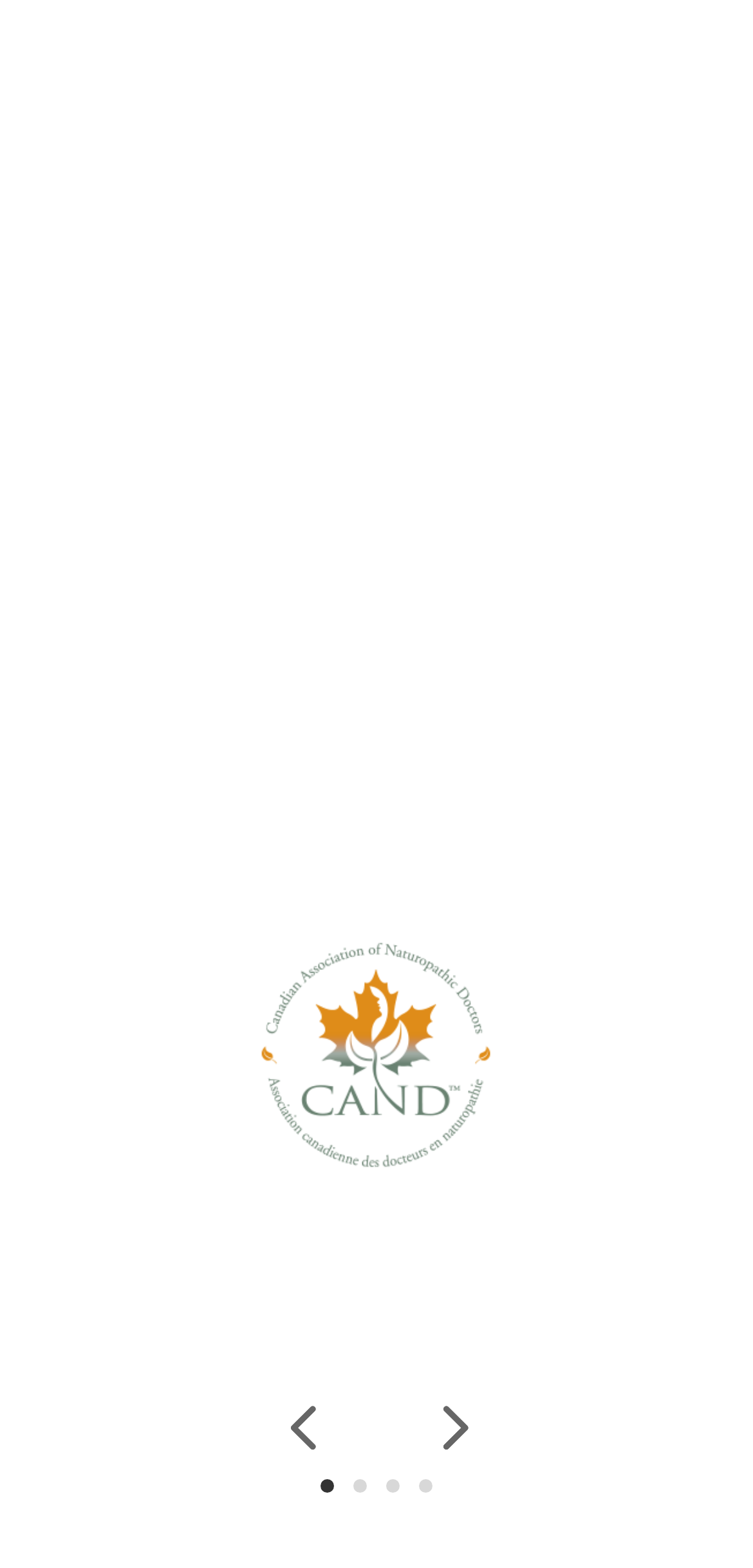What is the current page number?
Using the image, respond with a single word or phrase.

1